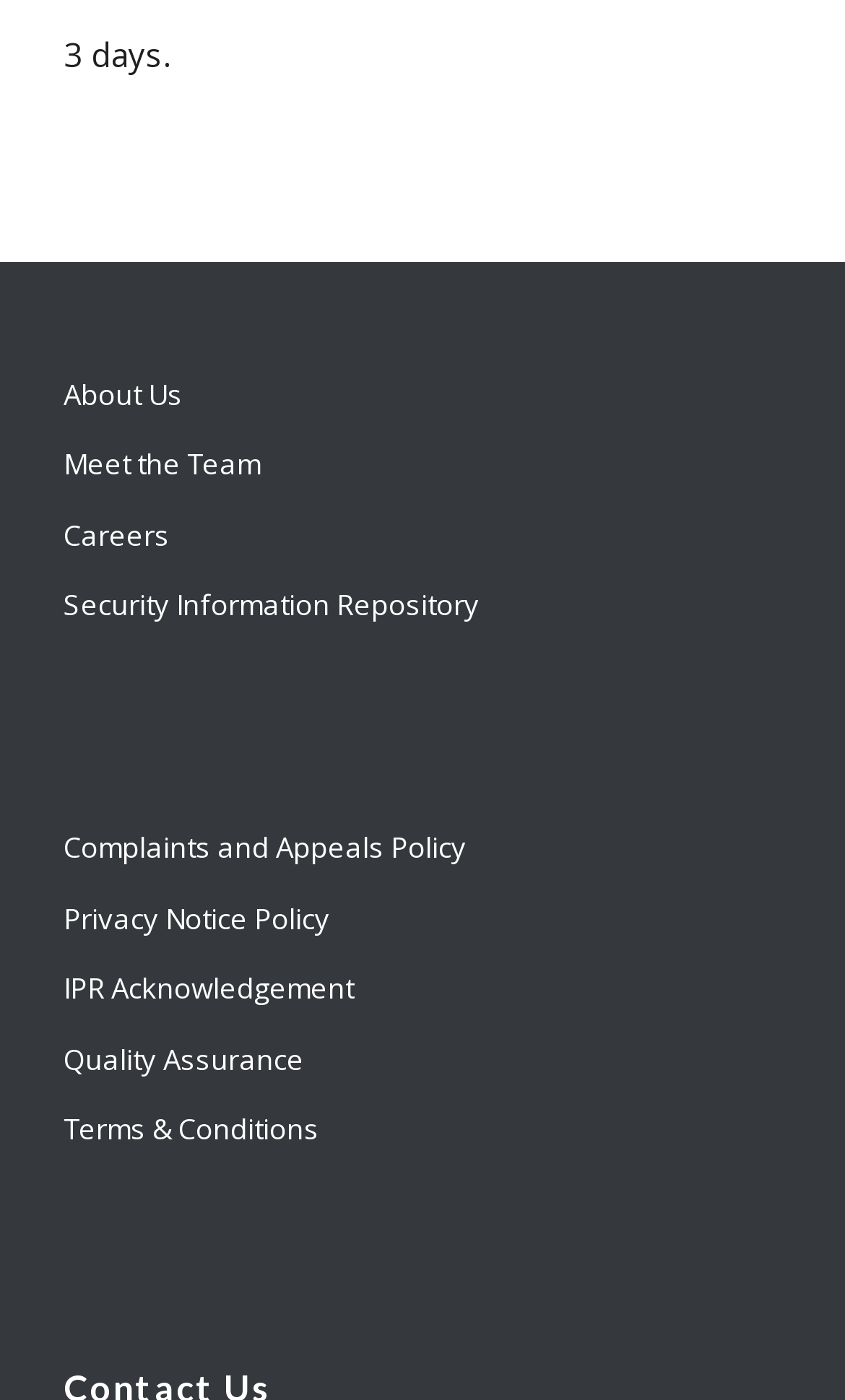How many links are there in the webpage? Examine the screenshot and reply using just one word or a brief phrase.

9